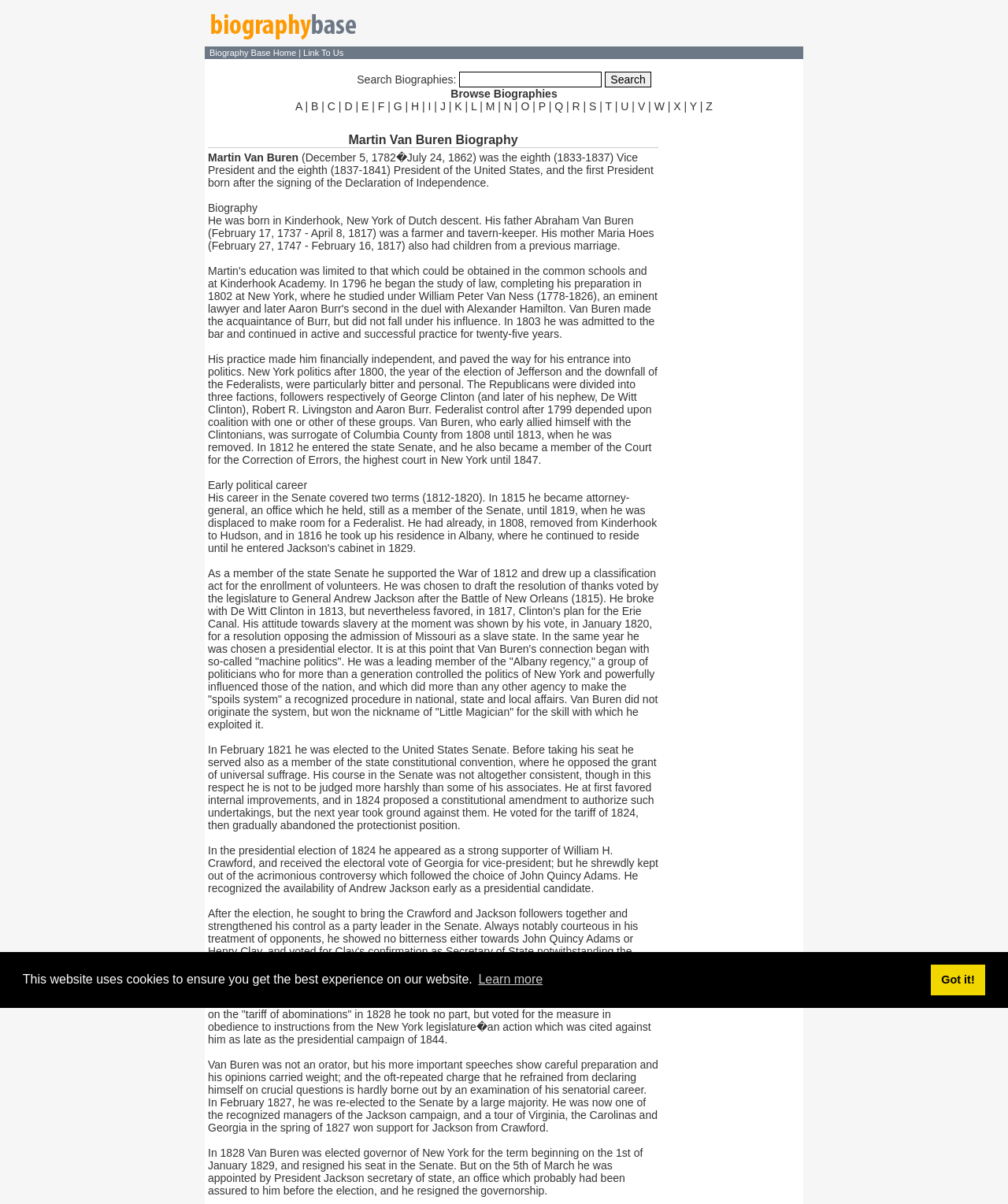Locate the bounding box coordinates for the element described below: "Got it!". The coordinates must be four float values between 0 and 1, formatted as [left, top, right, bottom].

[0.923, 0.801, 0.978, 0.827]